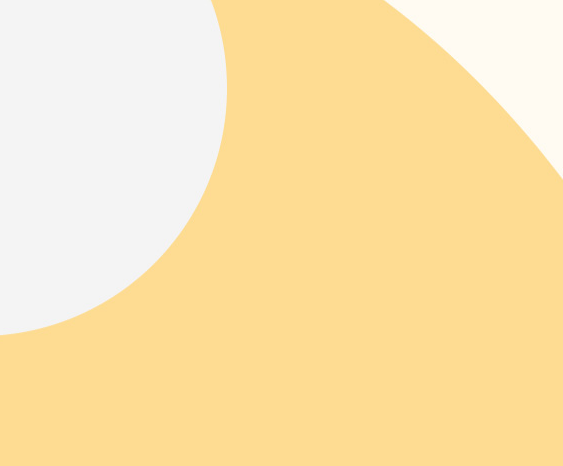What shape is the grey element in the design?
Please respond to the question thoroughly and include all relevant details.

The caption specifically states that the design features a 'large, soft-edged grey circle', which implies that the grey element is a circle in shape.